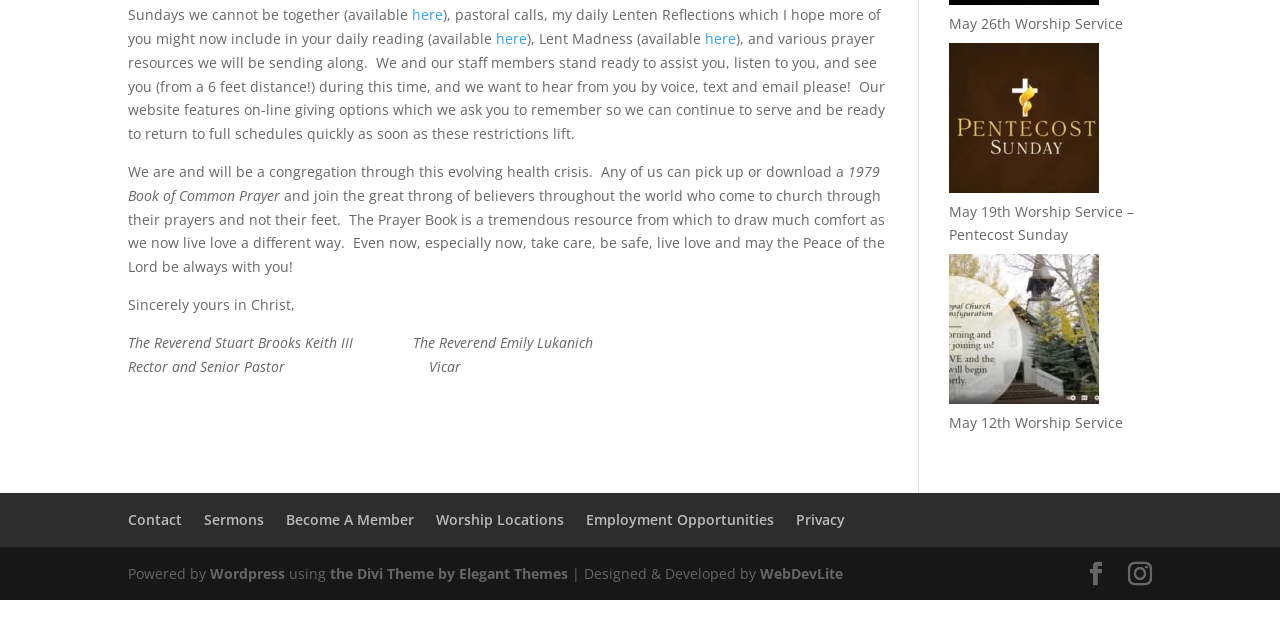Identify the bounding box coordinates for the UI element described as follows: "Become A Member". Ensure the coordinates are four float numbers between 0 and 1, formatted as [left, top, right, bottom].

[0.223, 0.797, 0.323, 0.826]